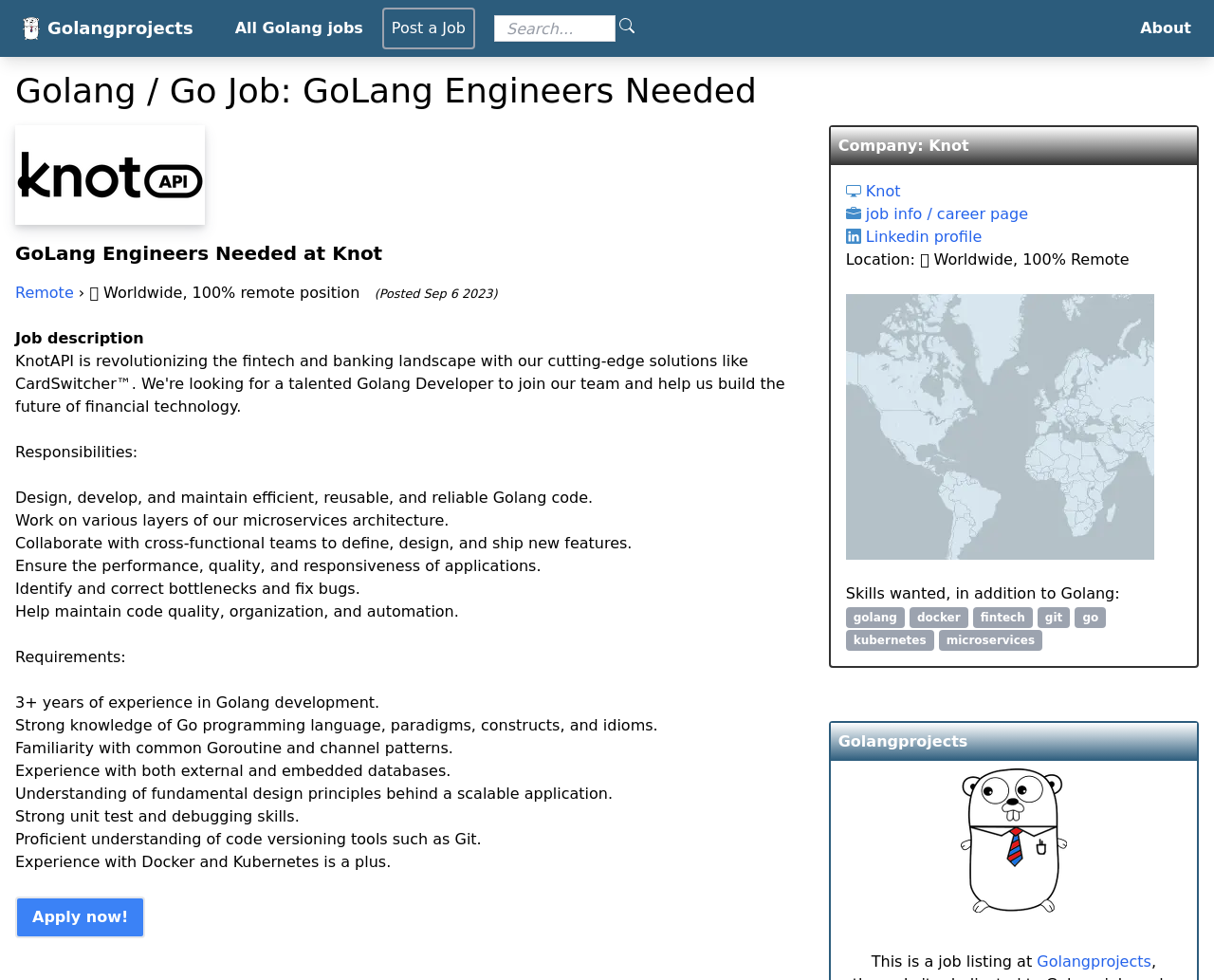Provide a thorough summary of the webpage.

This webpage is a job listing for a Golang developer position at Knot, a fintech and banking company. At the top of the page, there is a logo of Golangprojects, a link to "All Golang jobs", and a link to "Post a Job". A search bar is also located at the top, allowing users to search for jobs.

Below the search bar, there is a heading that reads "Golang / Go Job: GoLang Engineers Needed" followed by an image of the company Knot. The job title is "GoLang Engineers Needed at Knot" and it is a remote position, indicated by a "Remote" link and a "Worldwide, 100% remote position" text.

The job description is divided into sections, including "Responsibilities" and "Requirements". The responsibilities include designing, developing, and maintaining efficient Golang code, working on microservices architecture, and collaborating with cross-functional teams. The requirements include 3+ years of experience in Golang development, strong knowledge of Go programming language, and familiarity with common Goroutine and channel patterns.

On the right side of the page, there is a section about the company Knot, including a link to the company's job info and career page, LinkedIn profile, and a world map image indicating the remote location. Below this section, there are links to skills wanted, including Golang, Docker, Fintech, Git, Go, and Kubernetes.

At the bottom of the page, there is a button to "Apply now!" and a link to "Golangprojects" with a text "This is a job listing at".